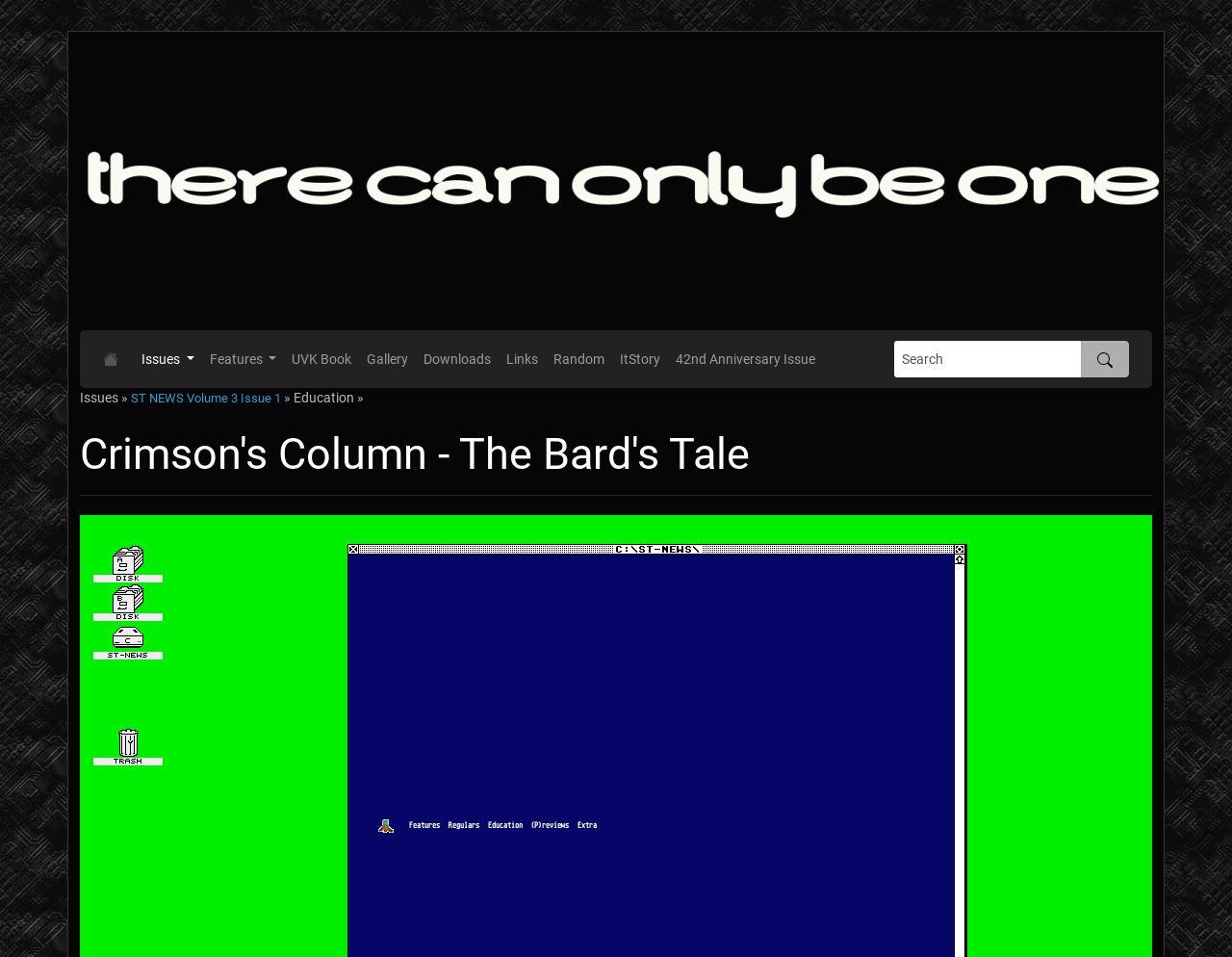Identify the main heading from the webpage and provide its text content.

Crimson's Column - The Bard's Tale